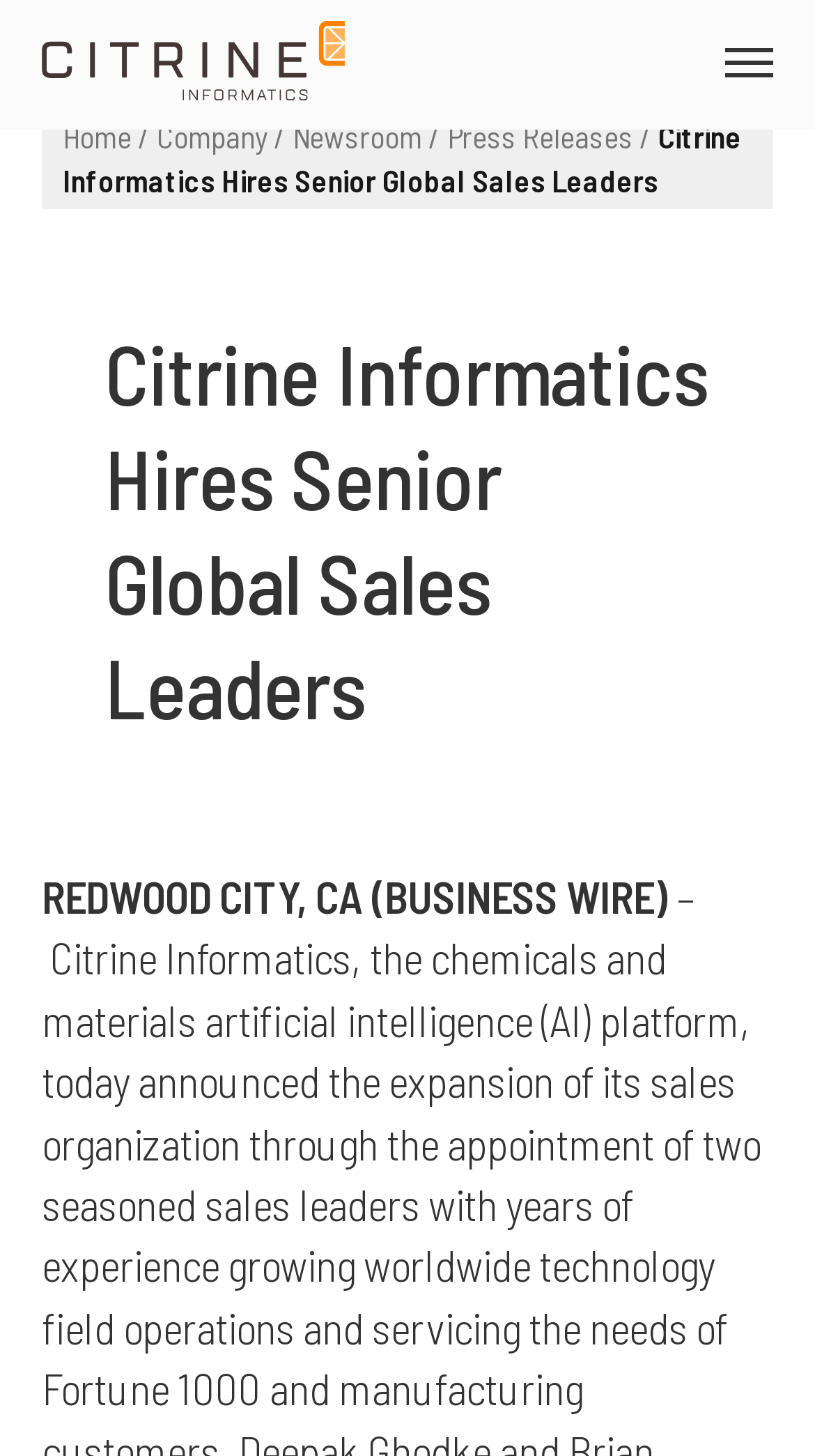How many sections are there in the main navigation?
Using the image provided, answer with just one word or phrase.

4